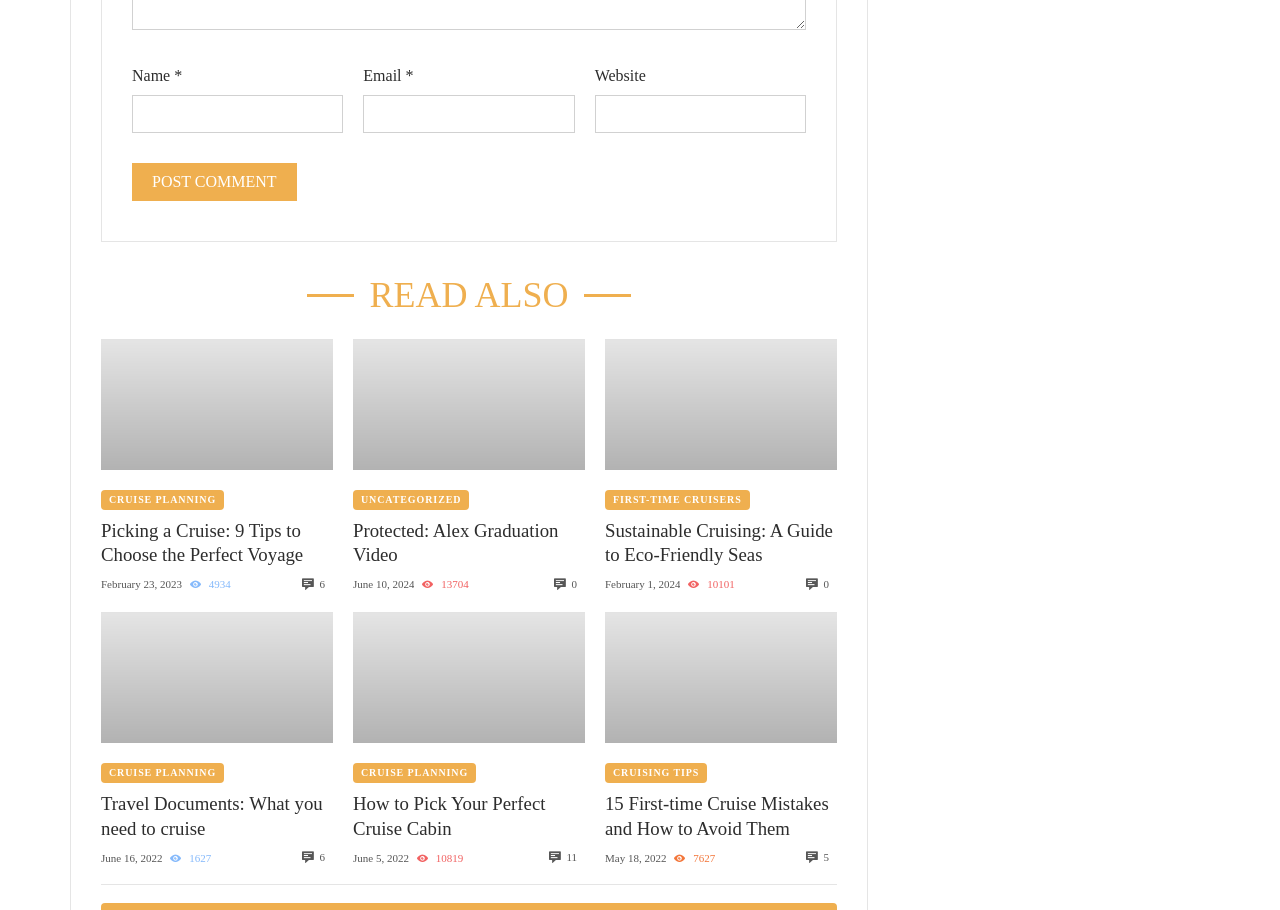How many articles are listed on this webpage?
Using the picture, provide a one-word or short phrase answer.

6